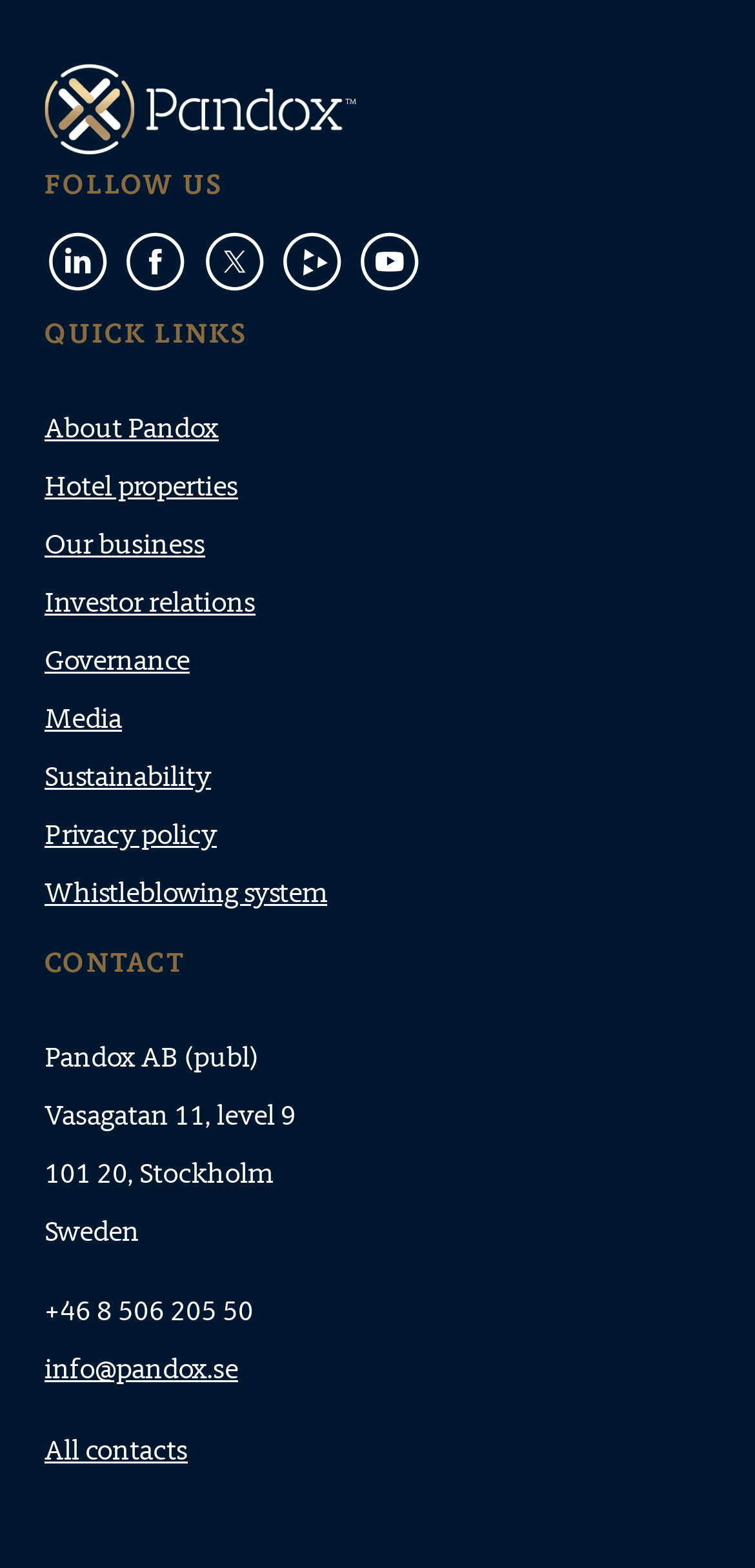Pinpoint the bounding box coordinates of the clickable element to carry out the following instruction: "View All contacts."

[0.059, 0.912, 0.249, 0.936]